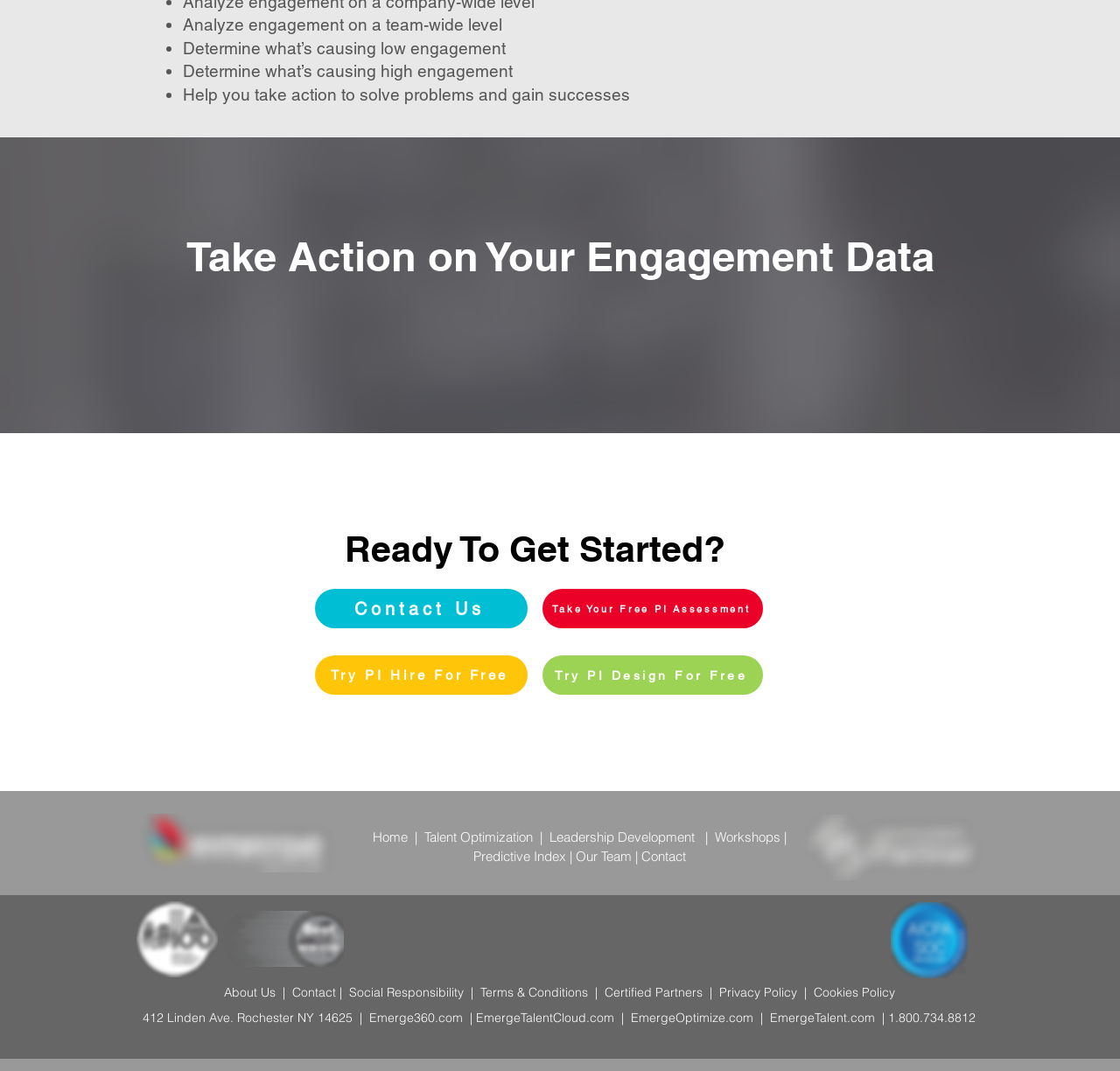Respond concisely with one word or phrase to the following query:
What is the main topic of this webpage?

Team engagement